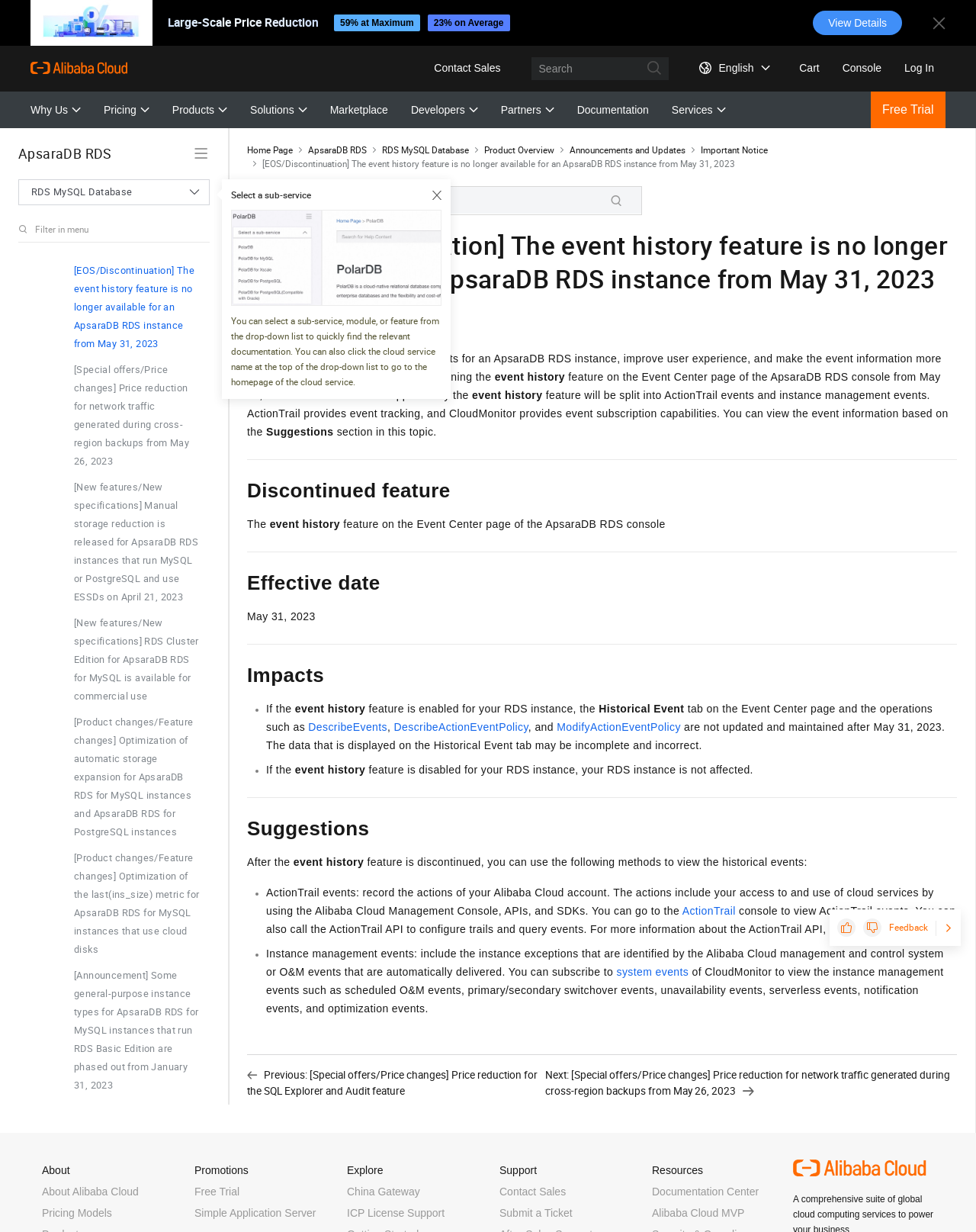What is the alternative to the event history feature?
Please analyze the image and answer the question with as much detail as possible.

I inferred the alternative to the event history feature by reading the text on the webpage, which states that users will need to use ActionTrail events and instance management events instead of the event history feature. This suggests that these are the alternatives to the event history feature.